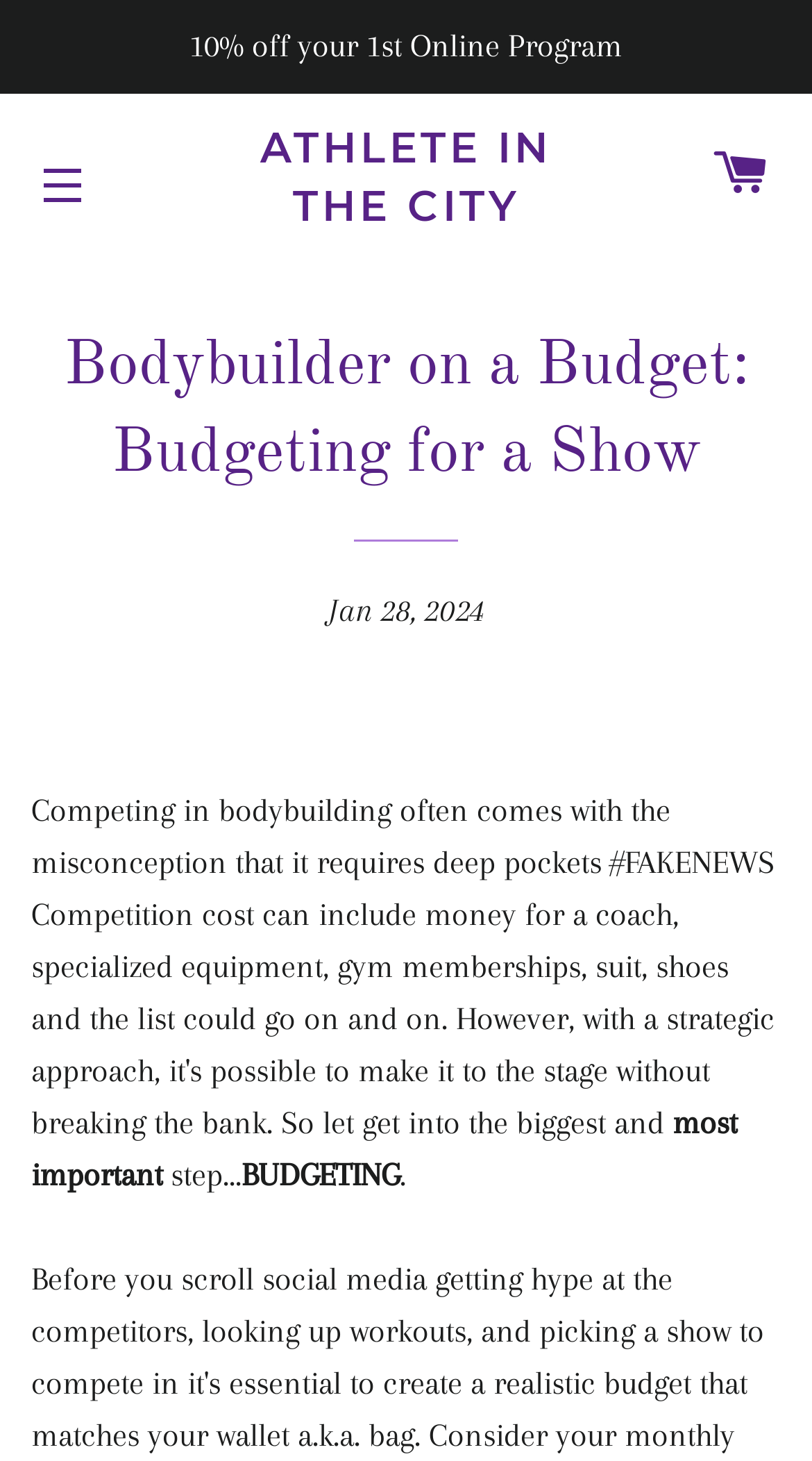What is the topic of the current article?
Refer to the image and provide a detailed answer to the question.

I found the answer by examining the heading element with the text 'Bodybuilder on a Budget: Budgeting for a Show' which is likely to be the topic of the current article.